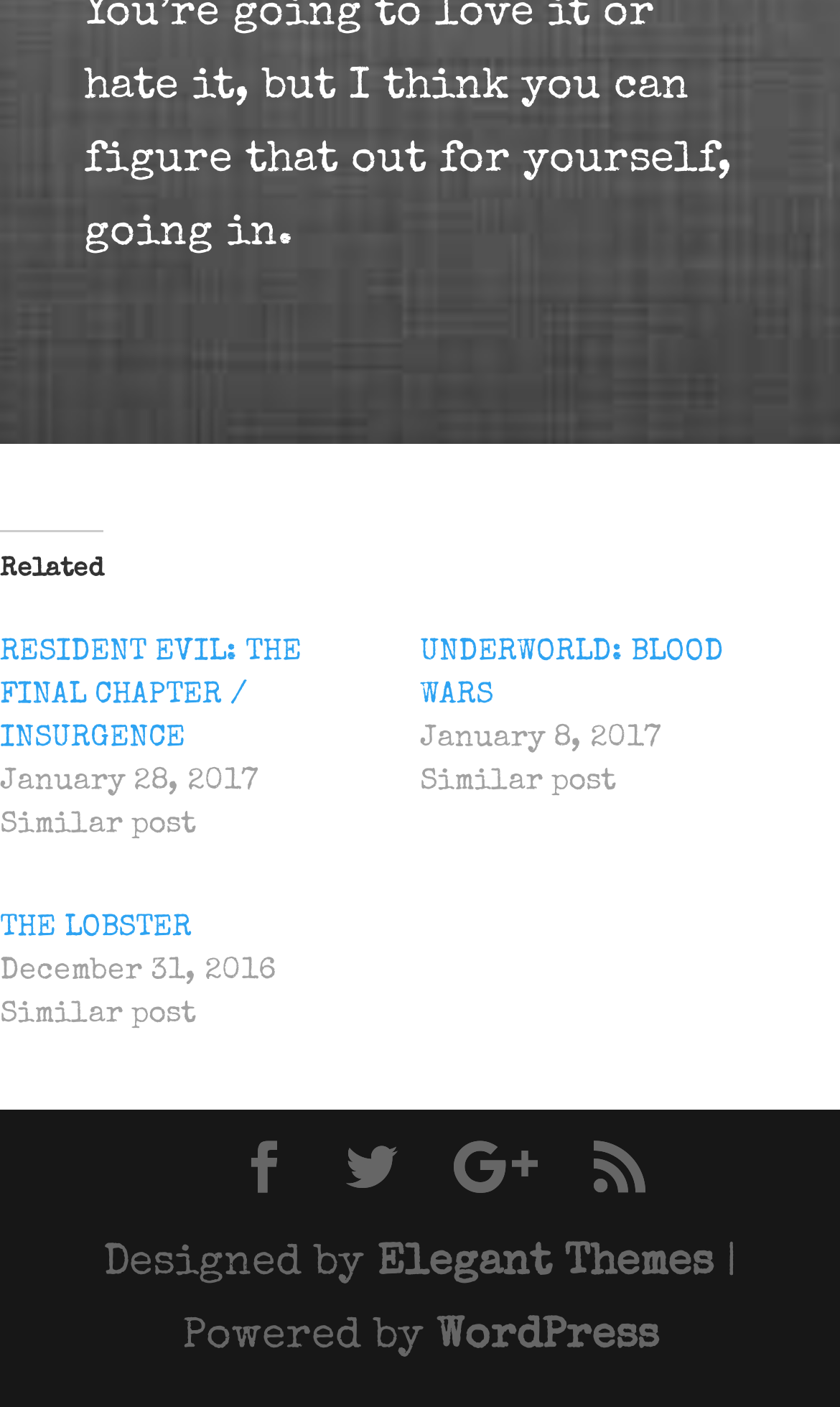Please specify the bounding box coordinates of the area that should be clicked to accomplish the following instruction: "Click on 'Elegant Themes'". The coordinates should consist of four float numbers between 0 and 1, i.e., [left, top, right, bottom].

[0.449, 0.884, 0.849, 0.914]